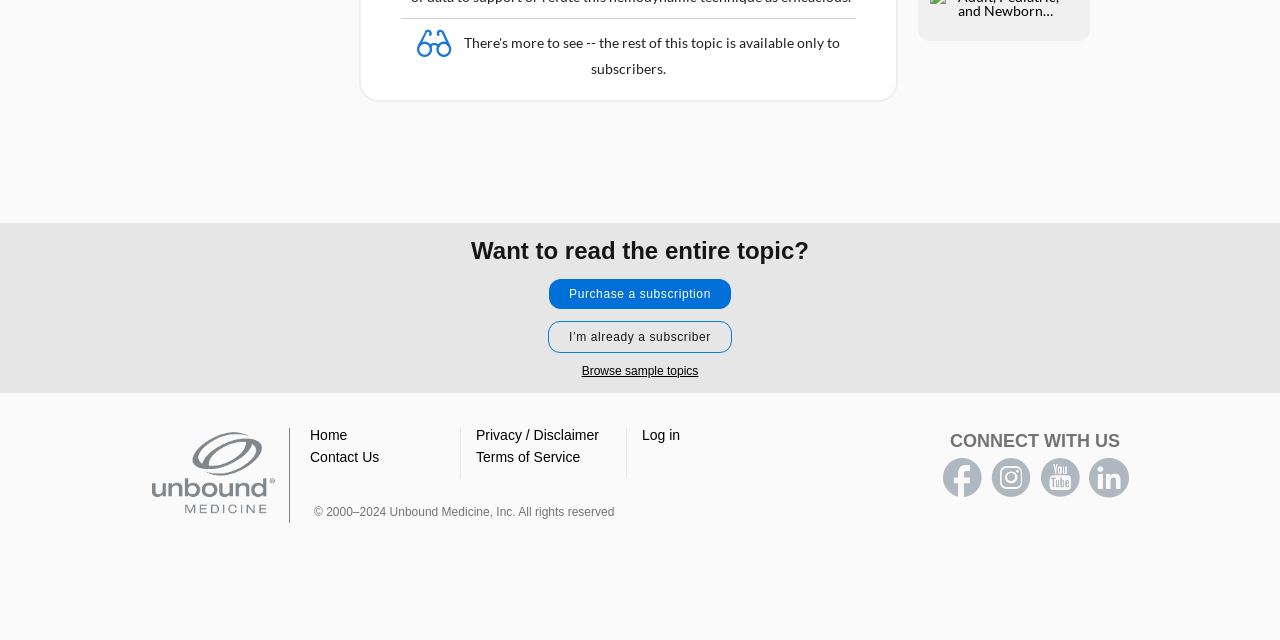Determine the bounding box coordinates for the HTML element described here: "LinkedIn".

[0.85, 0.716, 0.882, 0.778]